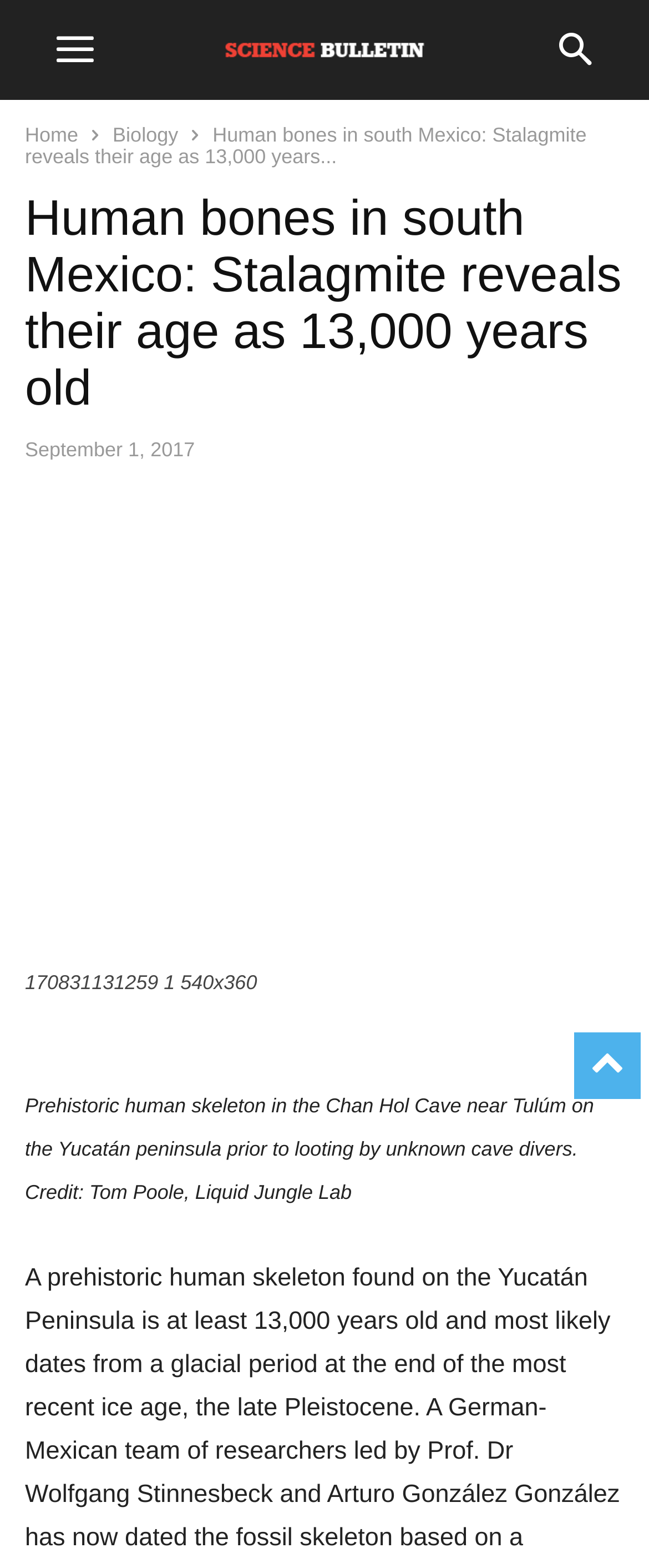Please analyze the image and provide a thorough answer to the question:
Who is the credit for the image?

The answer can be found in the text description below the image, which states 'Credit: Tom Poole, Liquid Jungle Lab'.